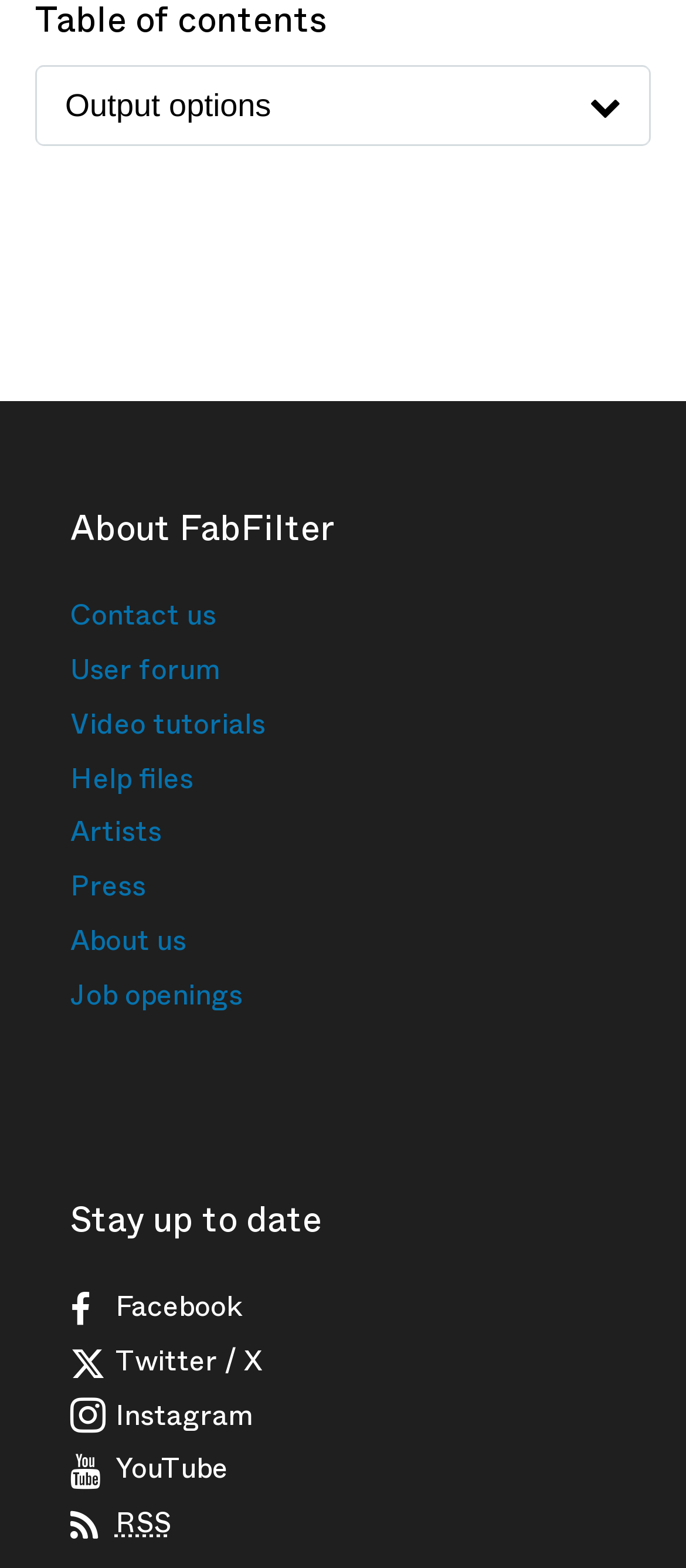Use a single word or phrase to answer the question: How many social media links are there?

5